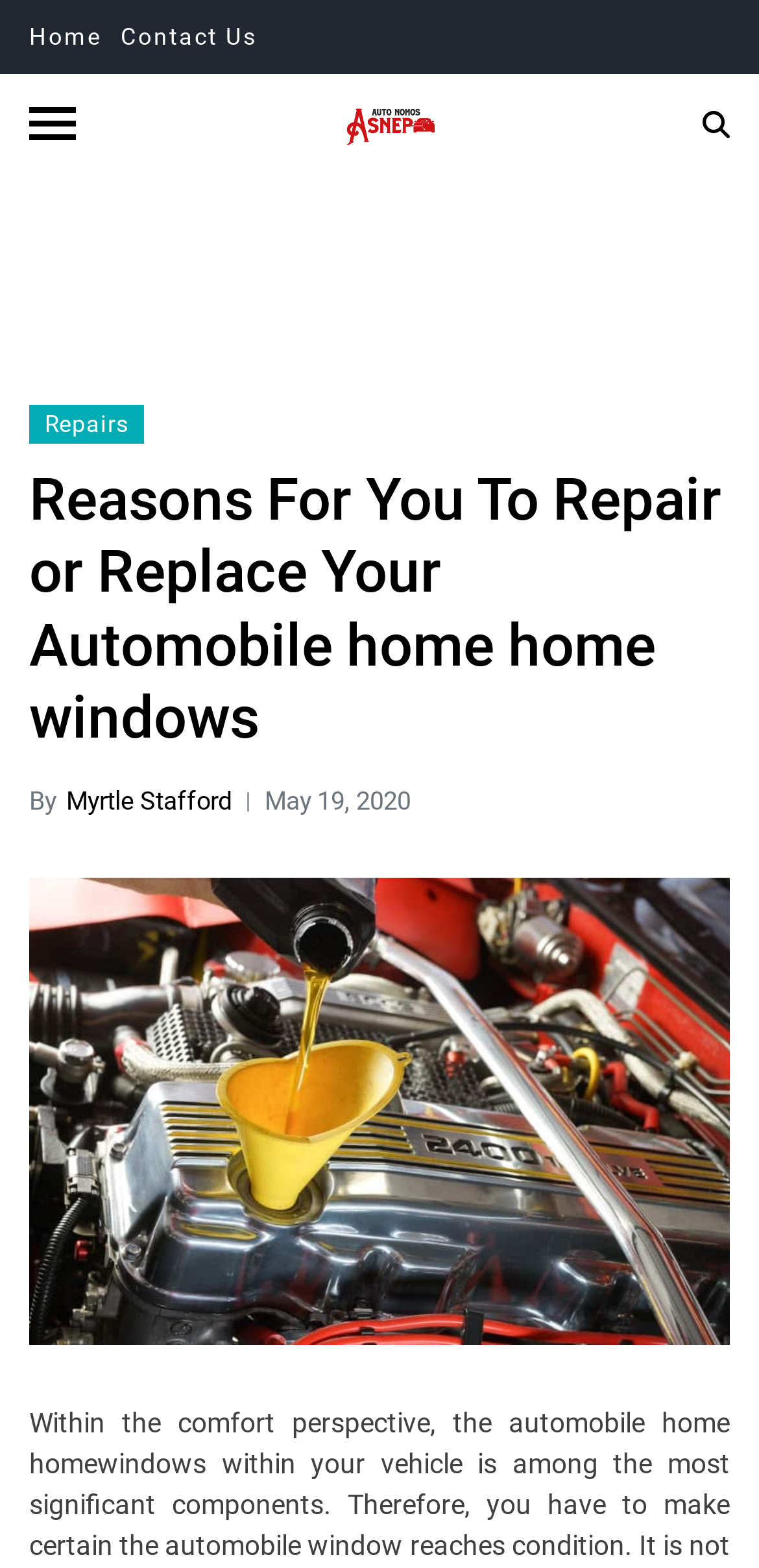Please identify the bounding box coordinates of the element that needs to be clicked to perform the following instruction: "contact us".

[0.159, 0.015, 0.338, 0.032]